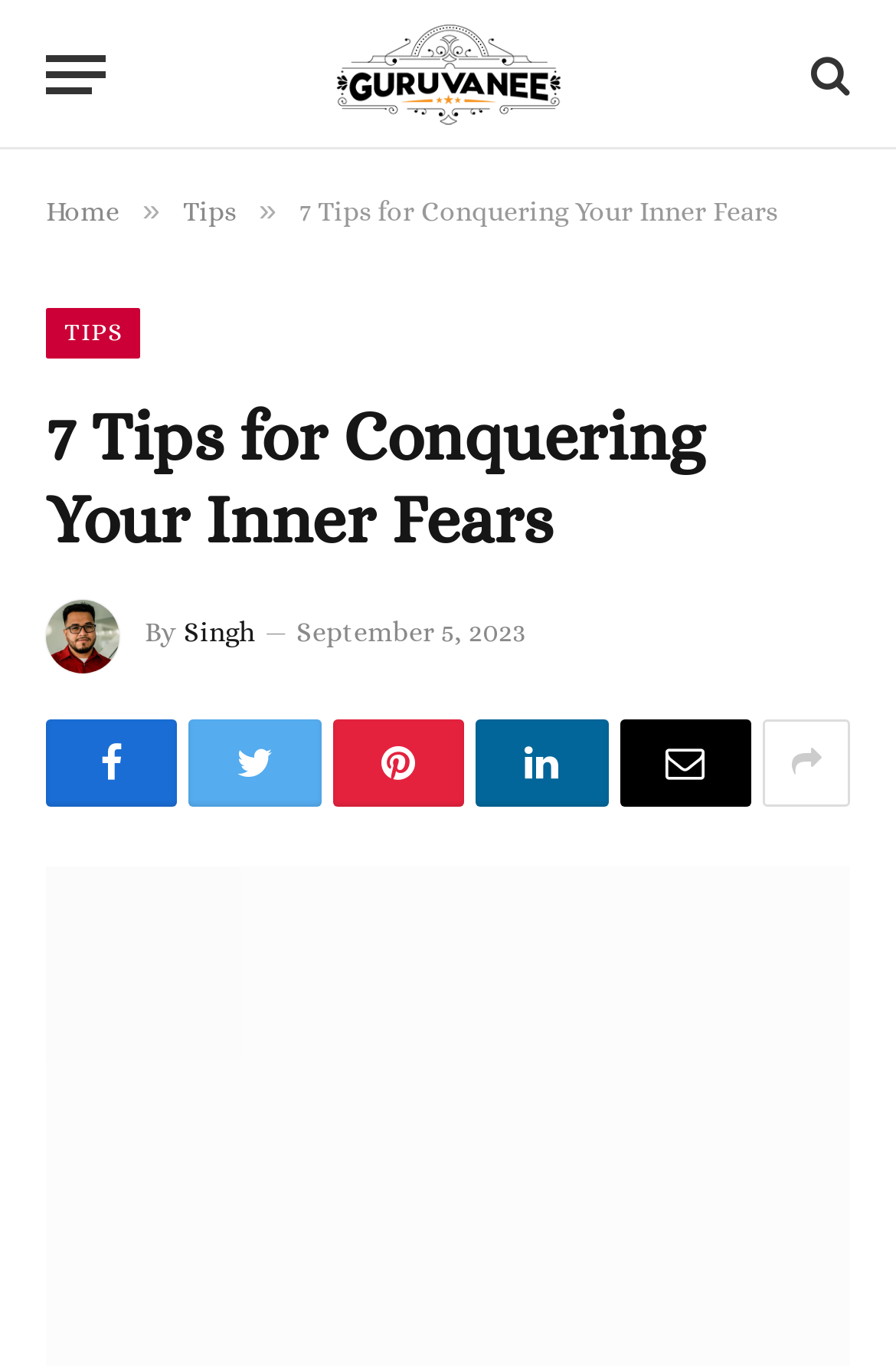Please determine the bounding box coordinates of the clickable area required to carry out the following instruction: "View the author's profile". The coordinates must be four float numbers between 0 and 1, represented as [left, top, right, bottom].

[0.205, 0.452, 0.285, 0.475]